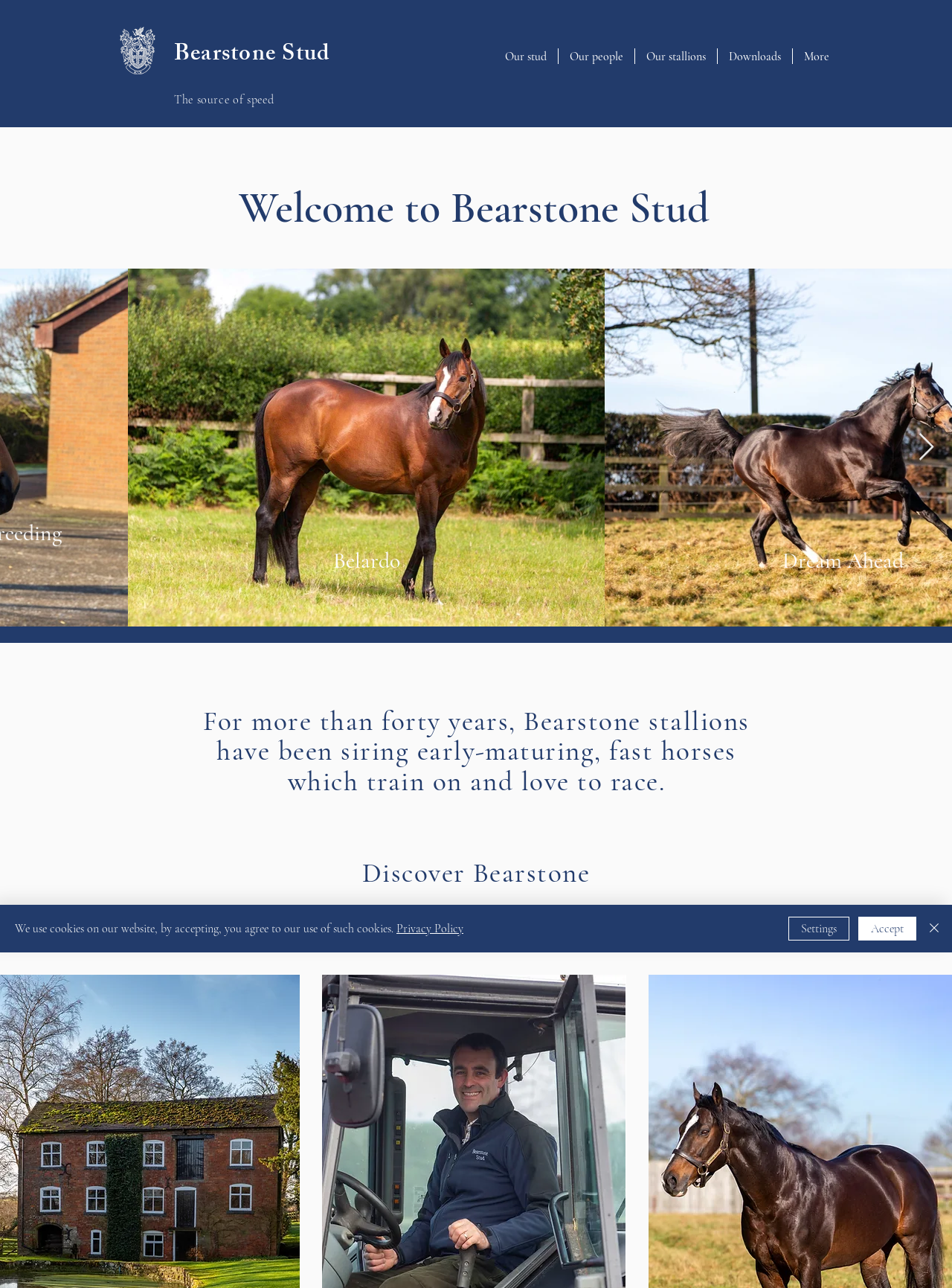Examine the image carefully and respond to the question with a detailed answer: 
What is the text on the button to view the next item?

The button to view the next item is represented by the element 'Next Item' with bounding box coordinates [0.964, 0.336, 0.982, 0.359]. The text on this button is 'Next Item'.